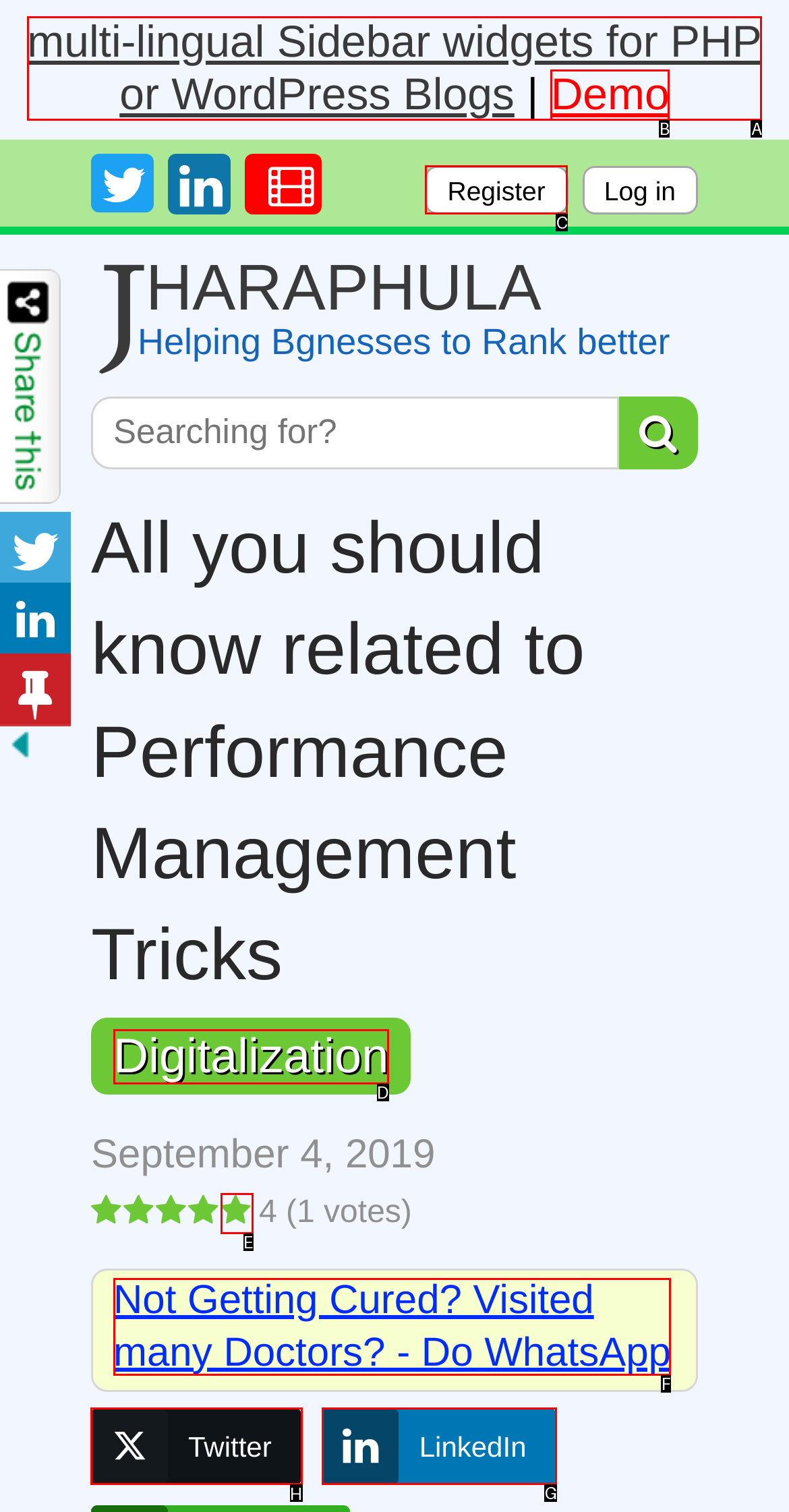Tell me the letter of the correct UI element to click for this instruction: Share on Twitter. Answer with the letter only.

H